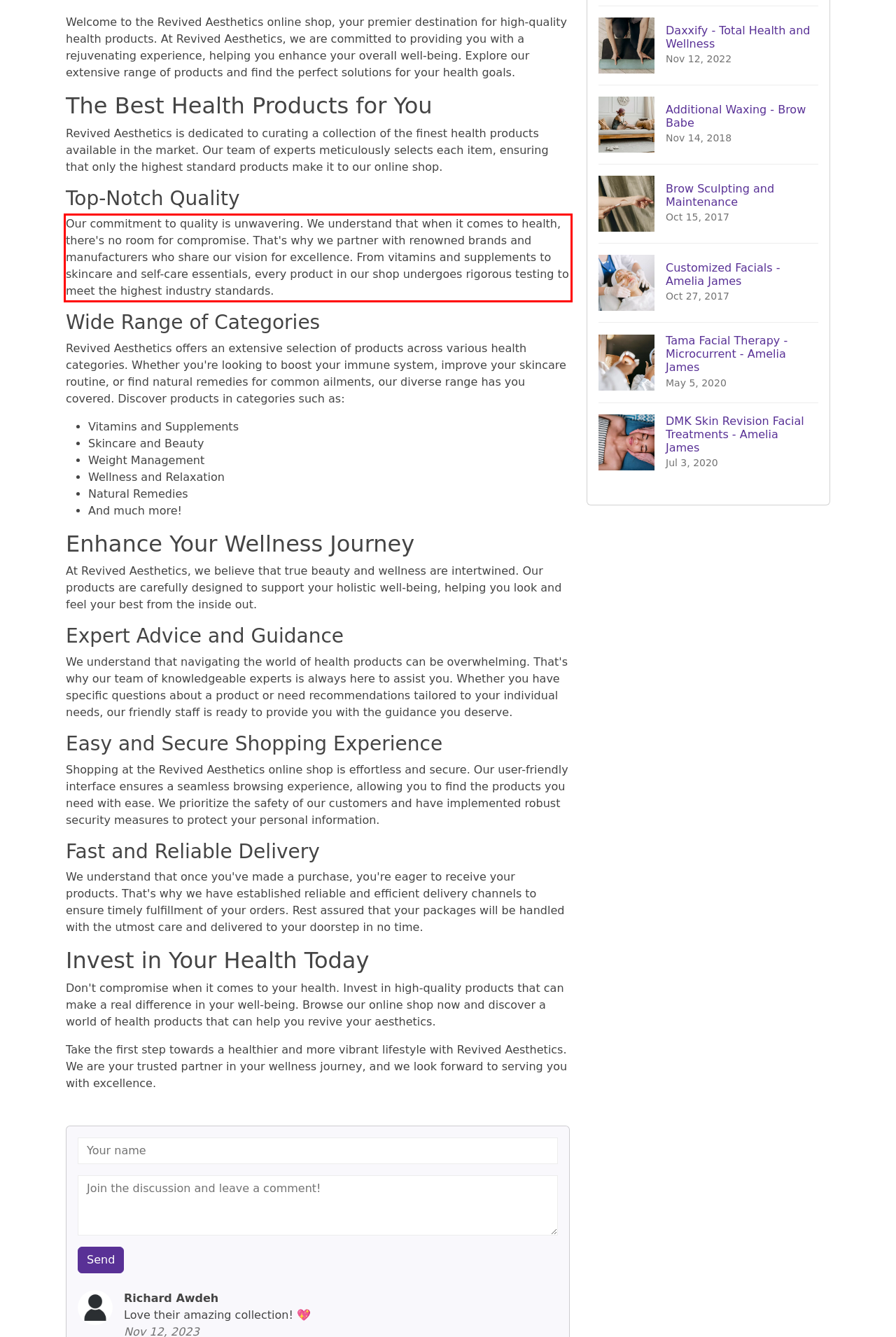Review the webpage screenshot provided, and perform OCR to extract the text from the red bounding box.

Our commitment to quality is unwavering. We understand that when it comes to health, there's no room for compromise. That's why we partner with renowned brands and manufacturers who share our vision for excellence. From vitamins and supplements to skincare and self-care essentials, every product in our shop undergoes rigorous testing to meet the highest industry standards.